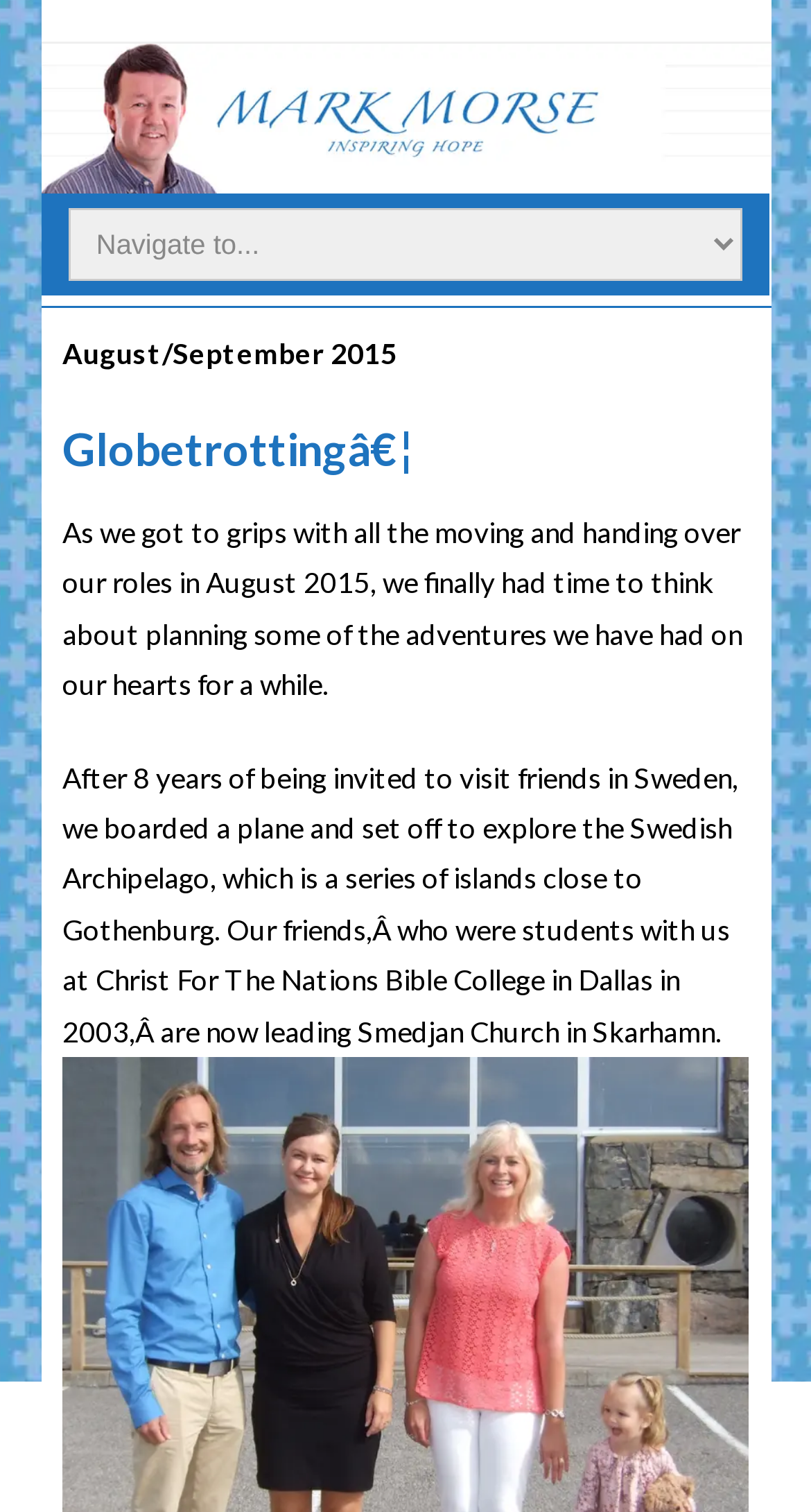Locate the bounding box of the user interface element based on this description: "parent_node: Navigate to...".

[0.05, 0.029, 0.95, 0.171]